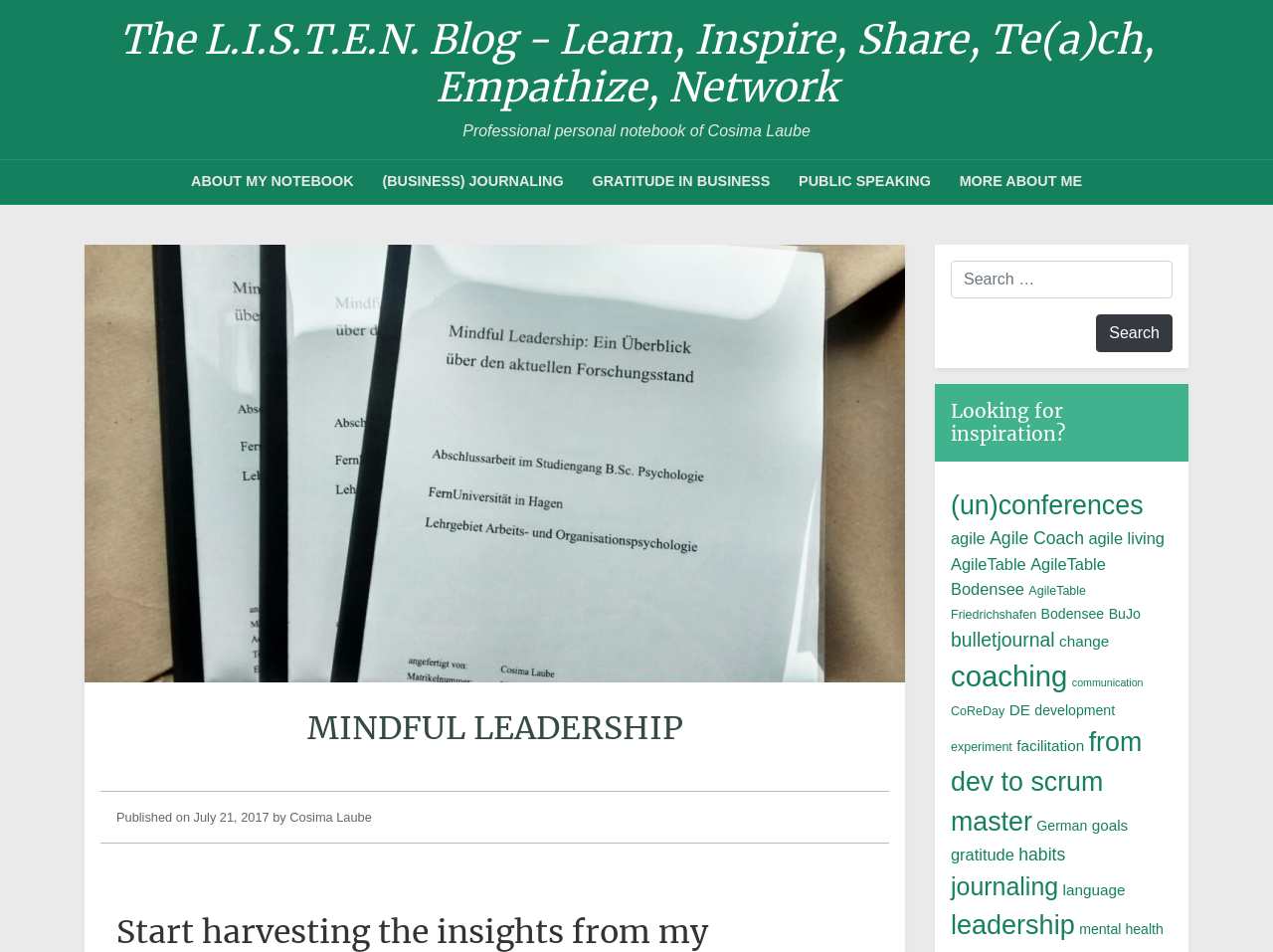What is the theme of the blog post?
Please utilize the information in the image to give a detailed response to the question.

The theme of the blog post can be inferred from the heading 'MINDFUL LEADERSHIP' and the content of the post, which suggests that it is related to leadership and personal development.